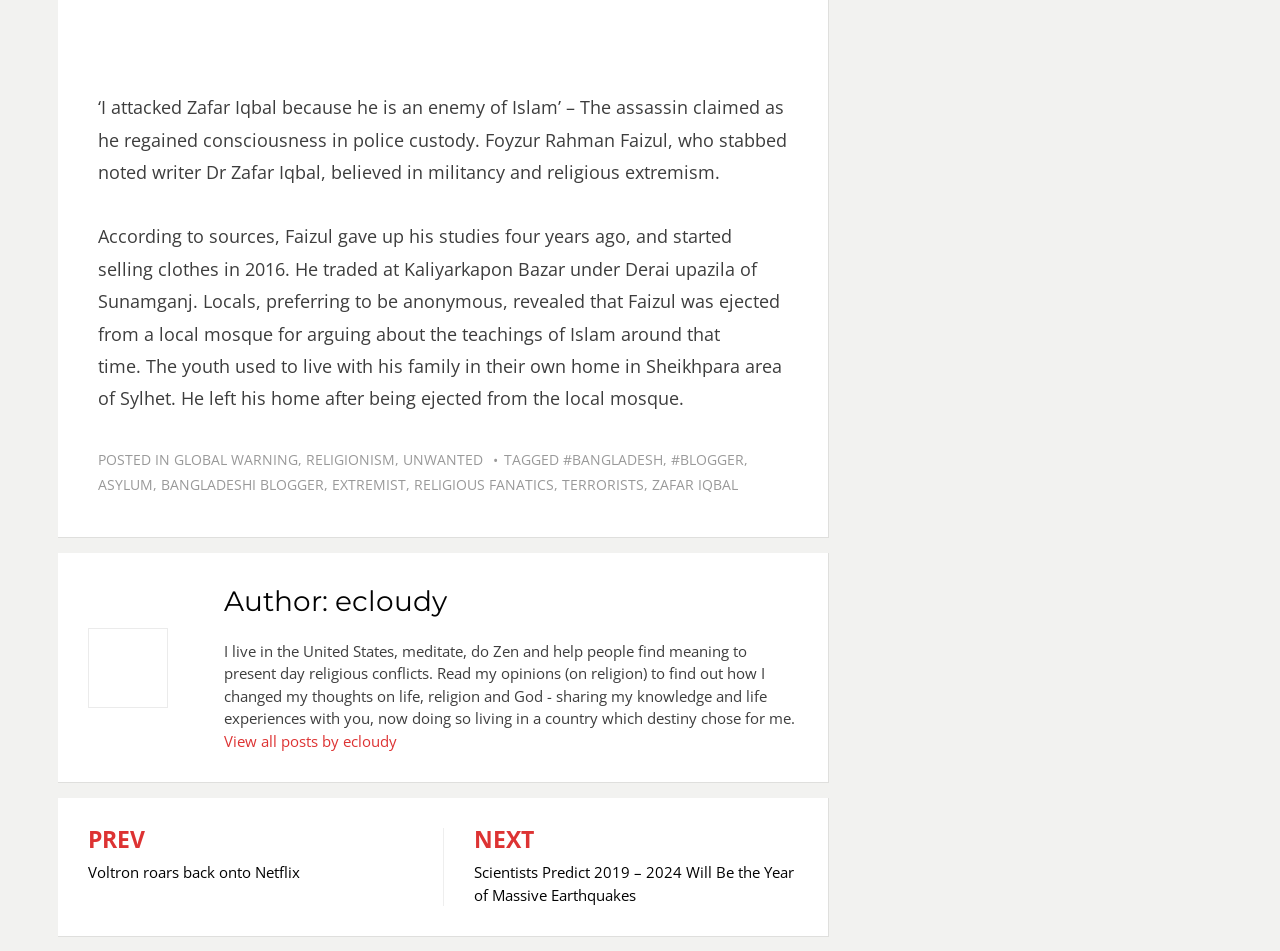Specify the bounding box coordinates of the area to click in order to execute this command: 'Read about ZAFAR IQBAL'. The coordinates should consist of four float numbers ranging from 0 to 1, and should be formatted as [left, top, right, bottom].

[0.509, 0.499, 0.576, 0.519]